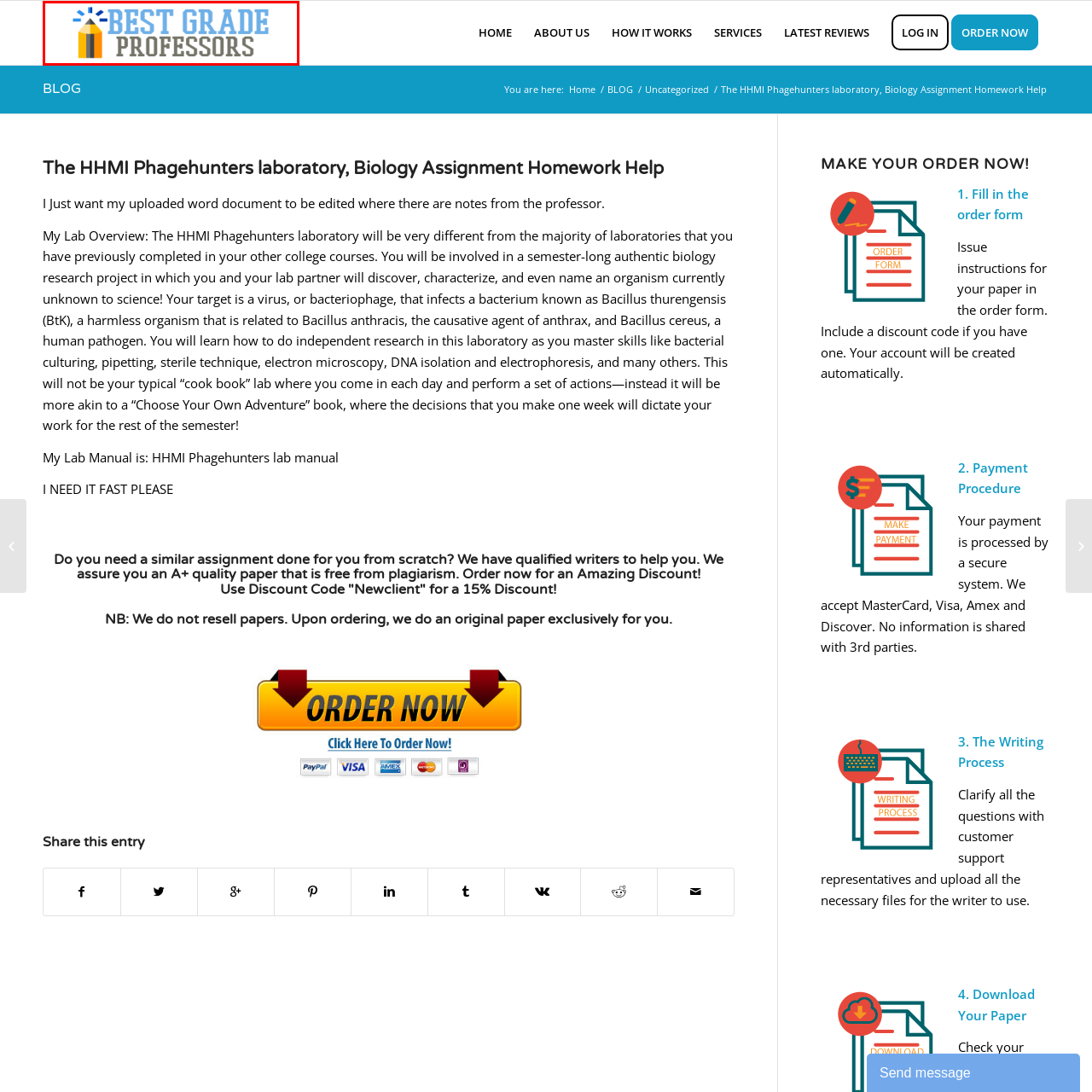What tone is the word 'PROFESSORS' in?
Carefully look at the image inside the red bounding box and answer the question in a detailed manner using the visual details present.

The logo of 'Best Grade Professors' is analyzed, and the word 'PROFESSORS' is found to appear in a grey tone, subtly suggesting professionalism and authority in the educational field.